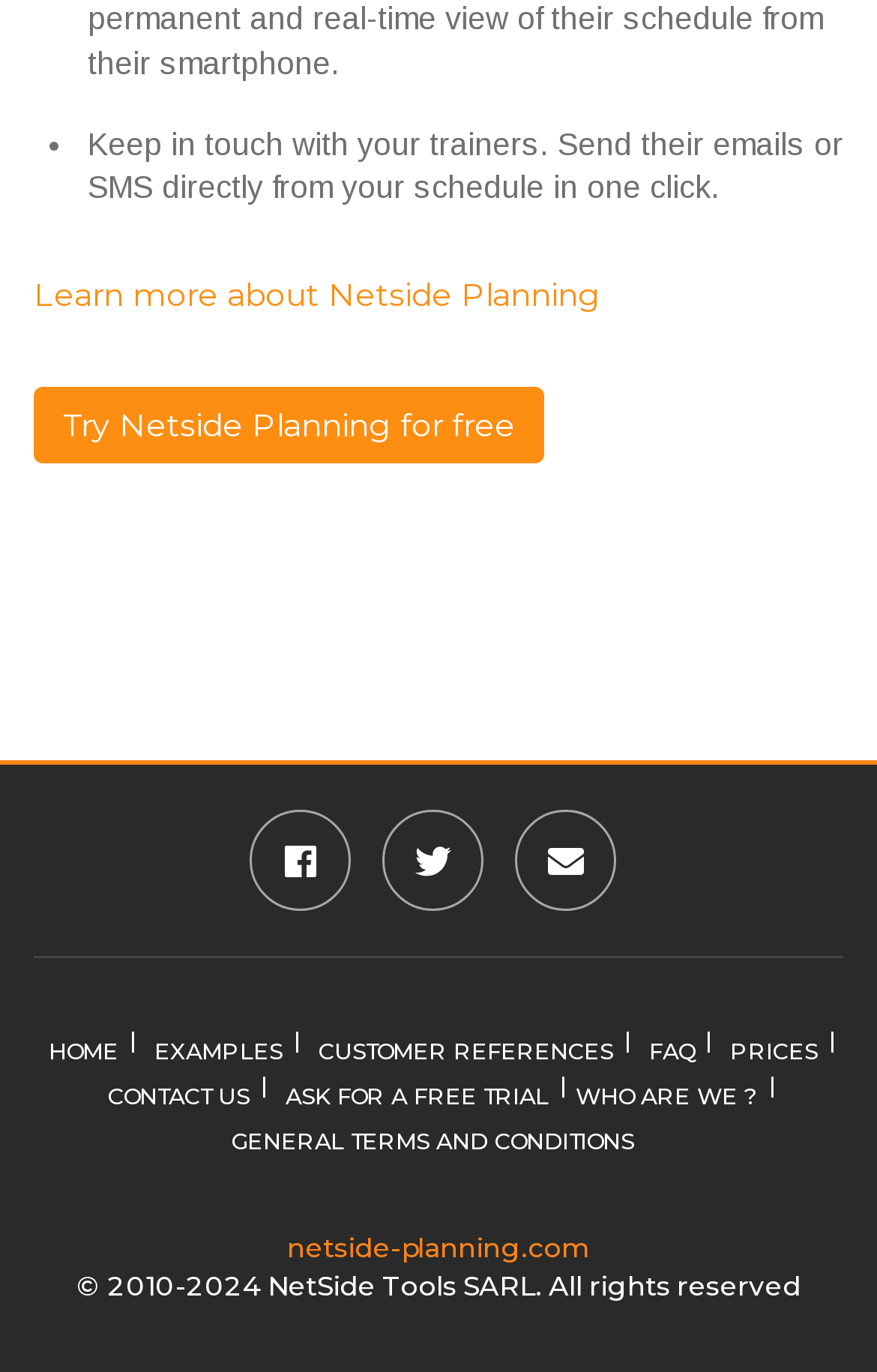Please determine the bounding box coordinates of the element's region to click for the following instruction: "Try Netside Planning for free".

[0.038, 0.282, 0.621, 0.338]